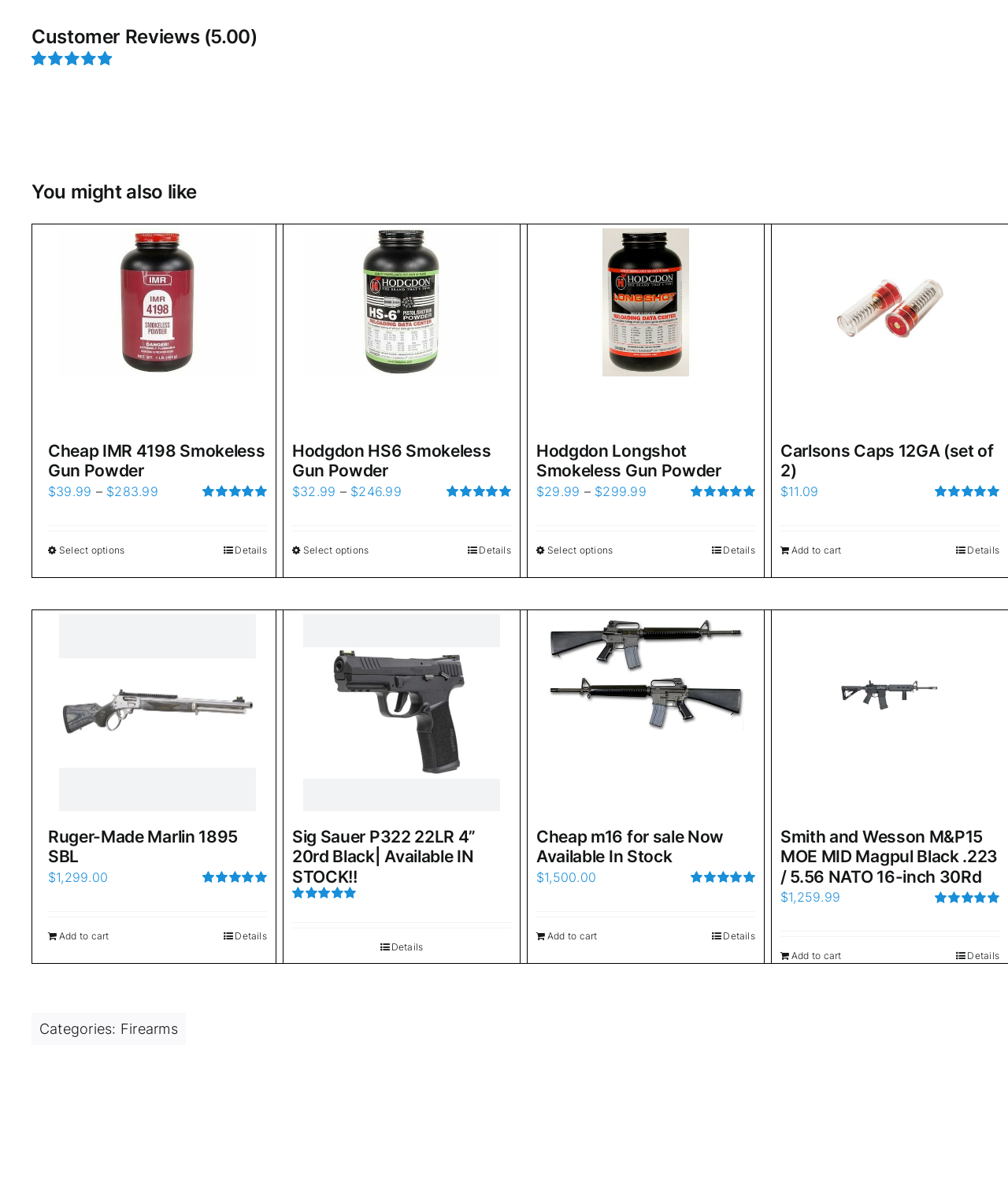Predict the bounding box of the UI element based on the description: "Add to cart". The coordinates should be four float numbers between 0 and 1, formatted as [left, top, right, bottom].

[0.774, 0.461, 0.835, 0.473]